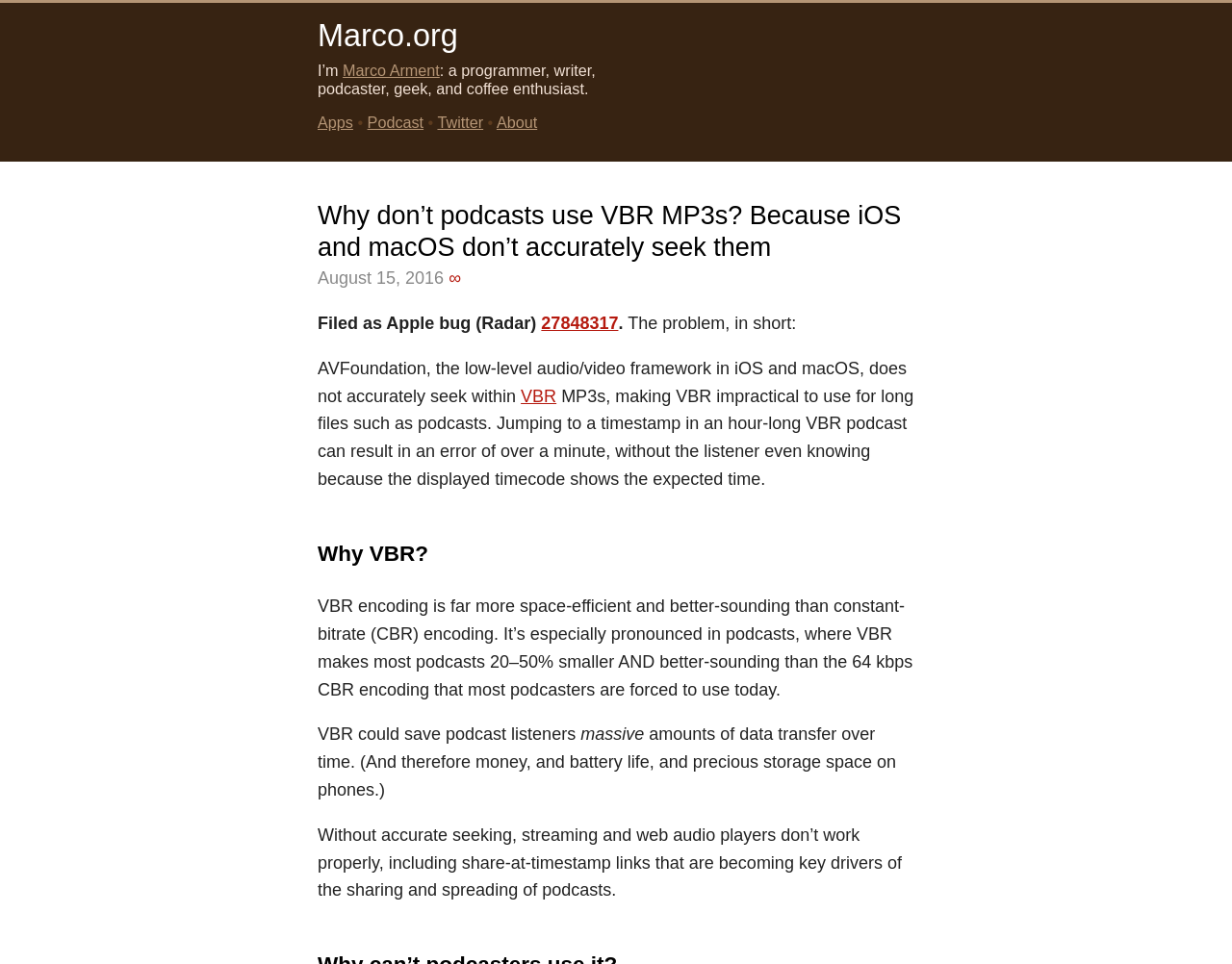Determine the bounding box coordinates of the clickable region to execute the instruction: "Read about Marco Arment". The coordinates should be four float numbers between 0 and 1, denoted as [left, top, right, bottom].

[0.278, 0.064, 0.357, 0.082]